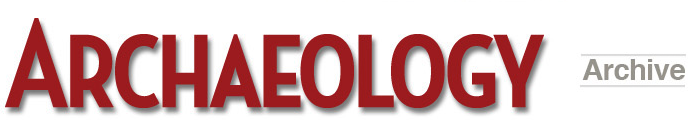What is the purpose of the header?
Use the screenshot to answer the question with a single word or phrase.

To invite readers to explore